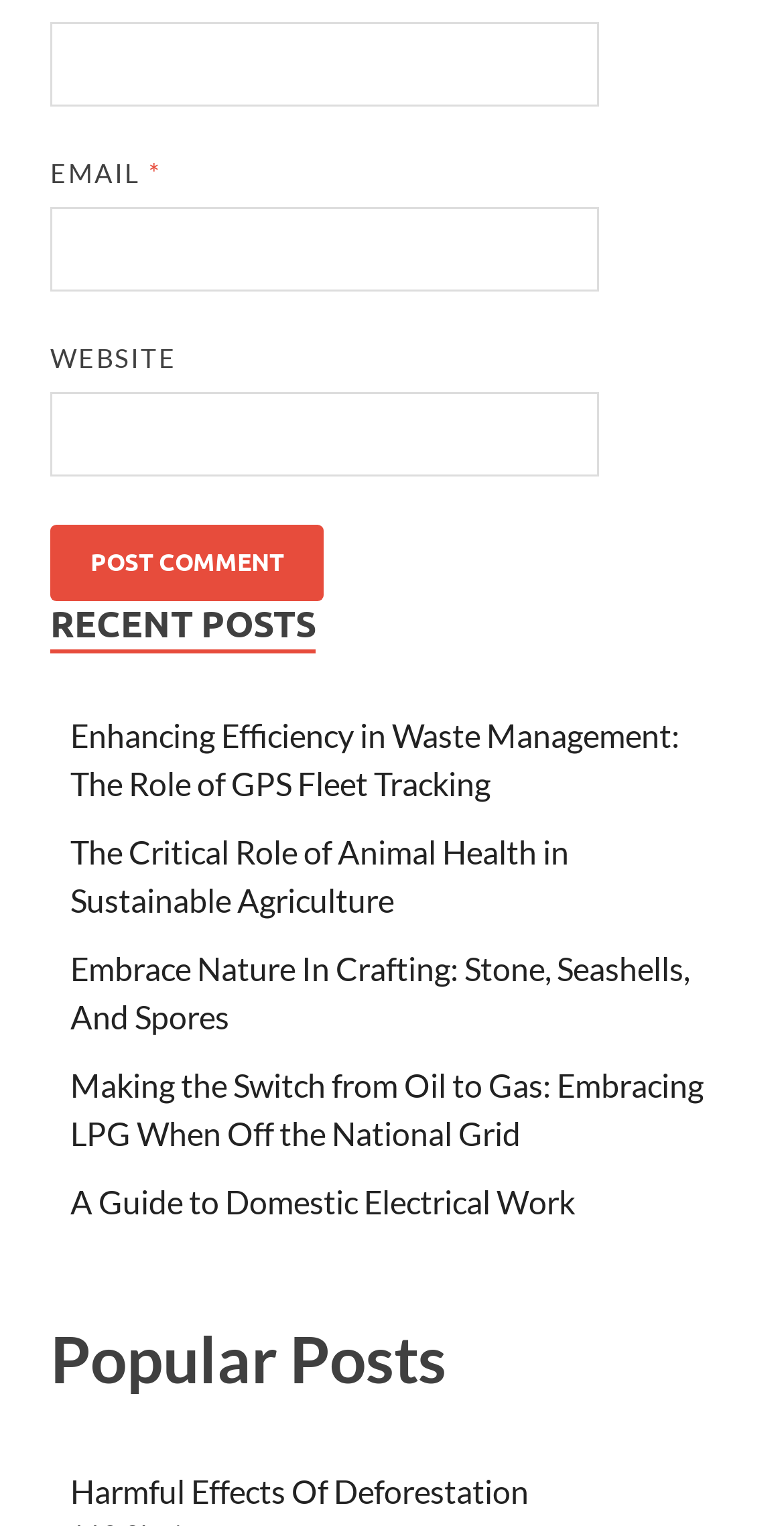Please identify the bounding box coordinates for the region that you need to click to follow this instruction: "View the Popular Posts section".

[0.064, 0.863, 0.936, 0.918]